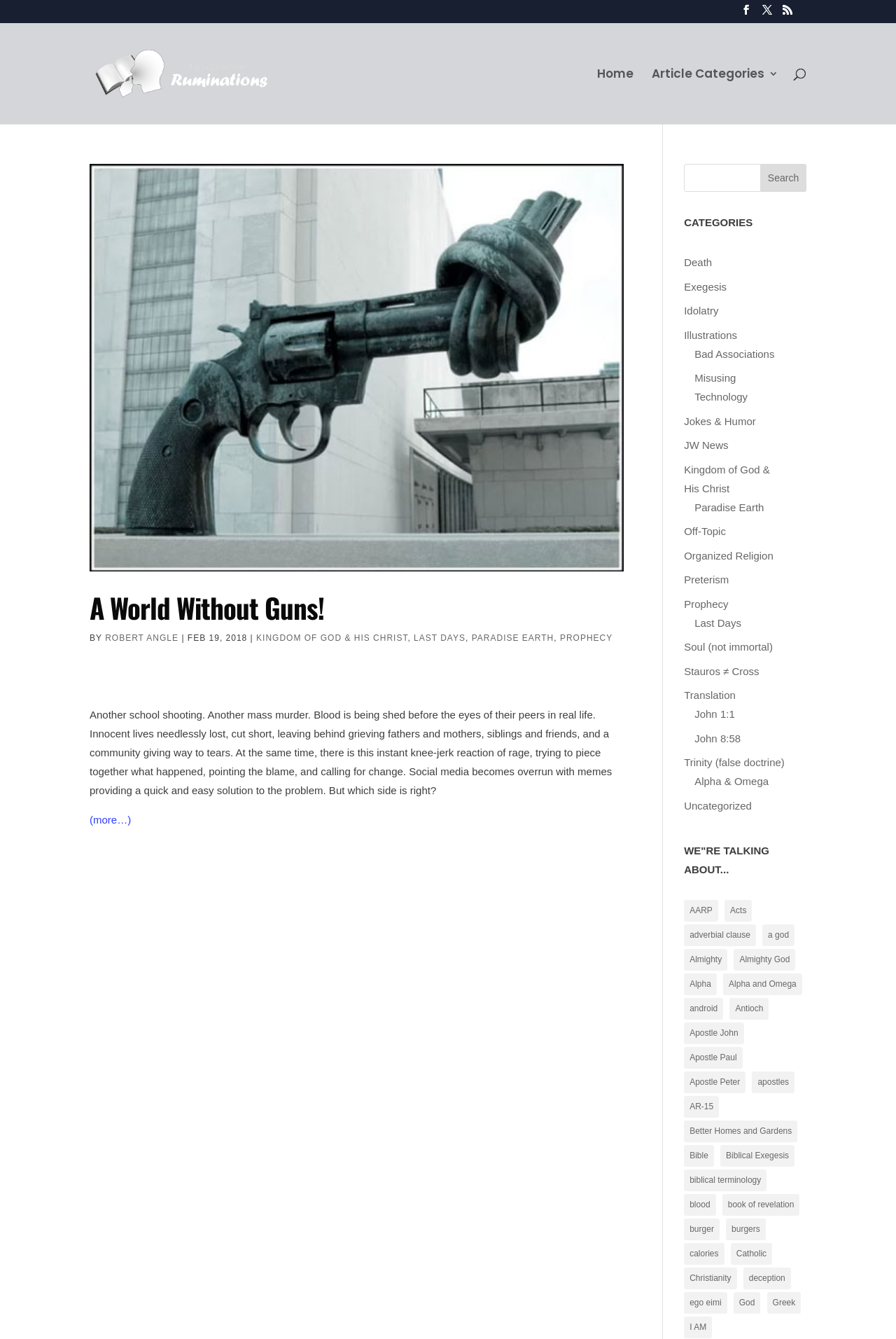What is the purpose of the search box on the webpage?
Based on the image, provide a one-word or brief-phrase response.

To search for articles